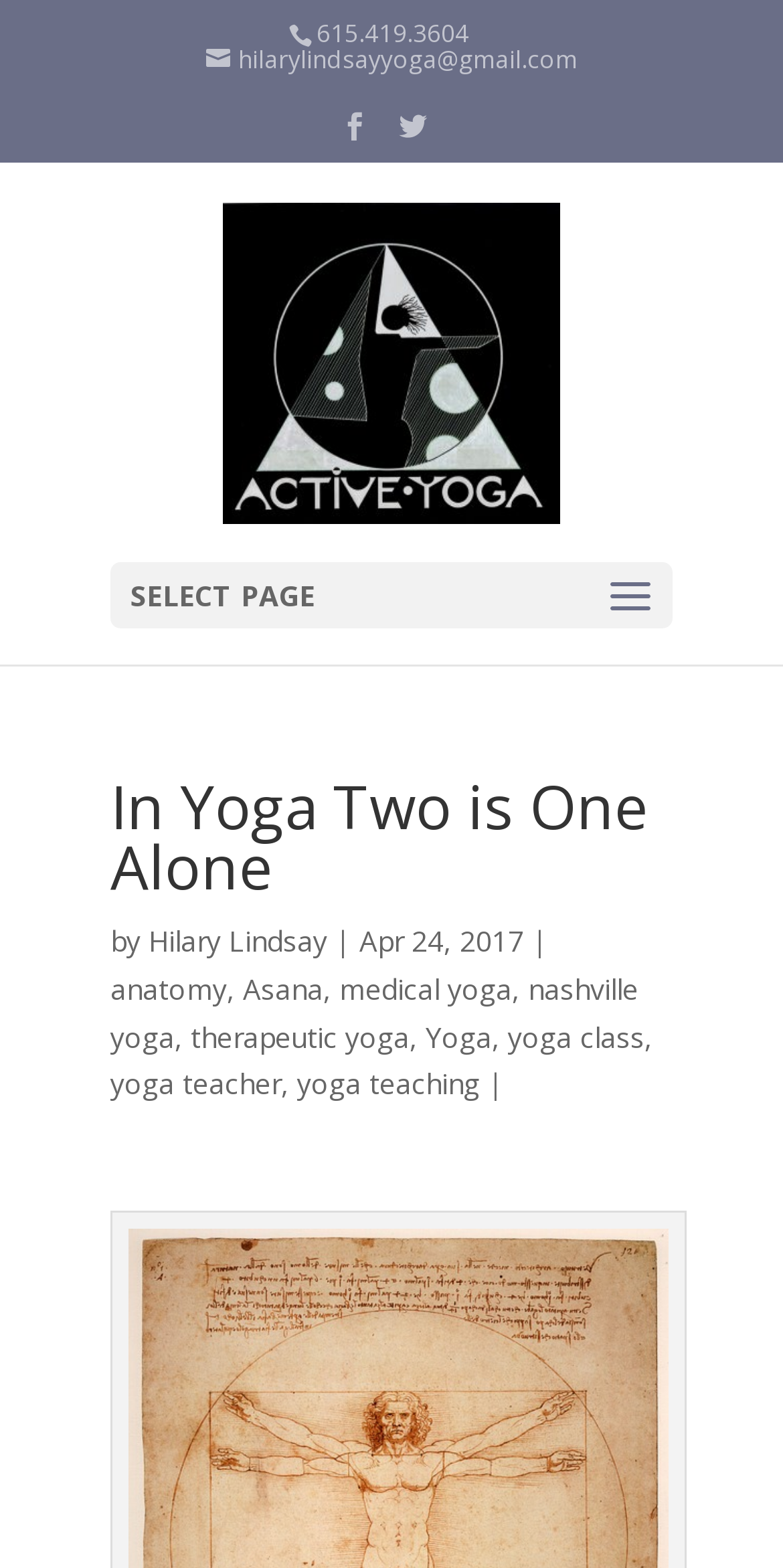What is the date mentioned on the webpage?
Provide an in-depth answer to the question, covering all aspects.

I searched for static text elements on the webpage and found '| Apr 24, 2017 |', which is likely a date mentioned on the webpage.